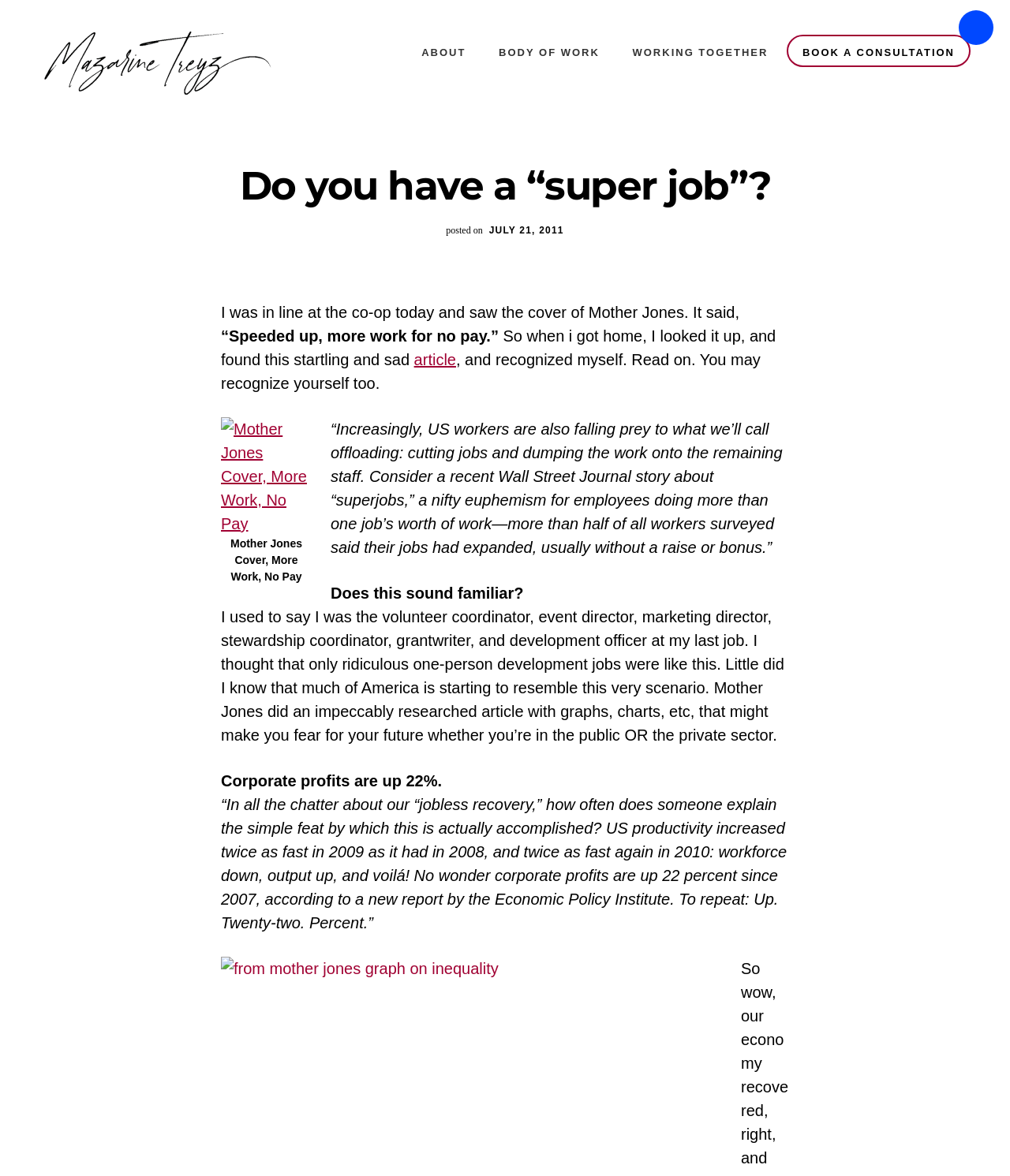Using the description "article", predict the bounding box of the relevant HTML element.

[0.41, 0.298, 0.452, 0.313]